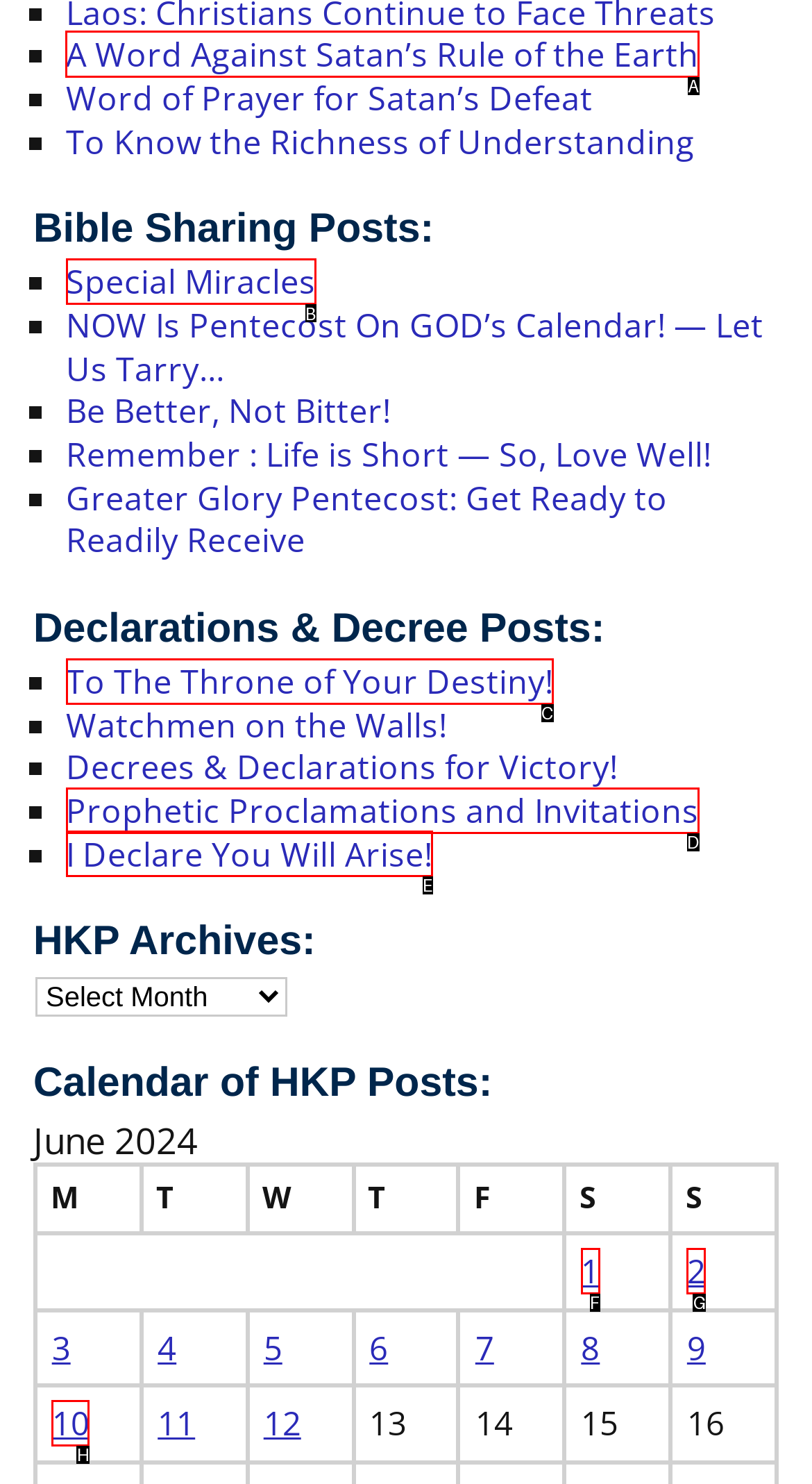Identify the correct UI element to click on to achieve the task: Click on 'A Word Against Satan’s Rule of the Earth'. Provide the letter of the appropriate element directly from the available choices.

A